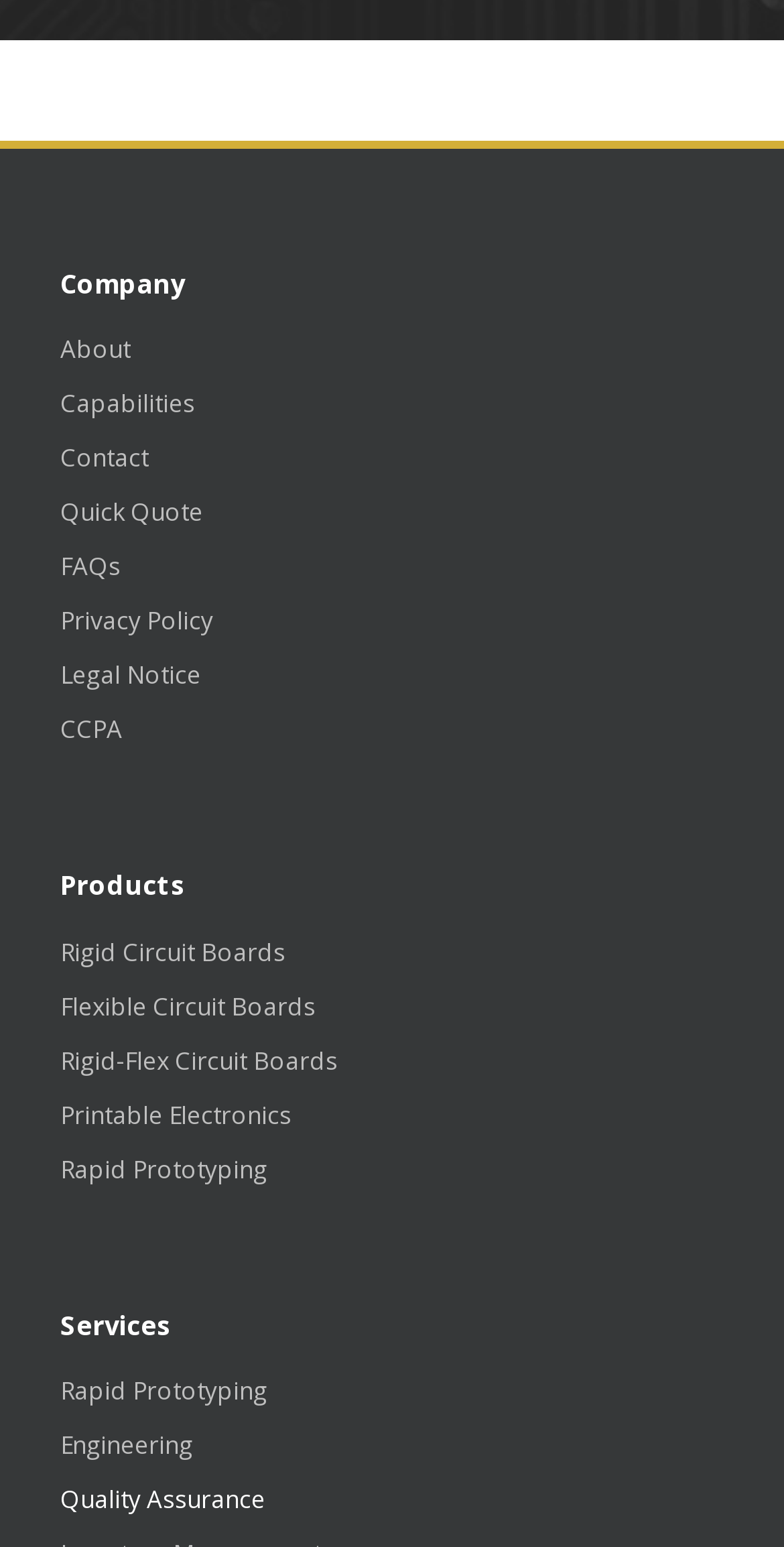What is the second product offered?
Based on the image, provide a one-word or brief-phrase response.

Flexible Circuit Boards